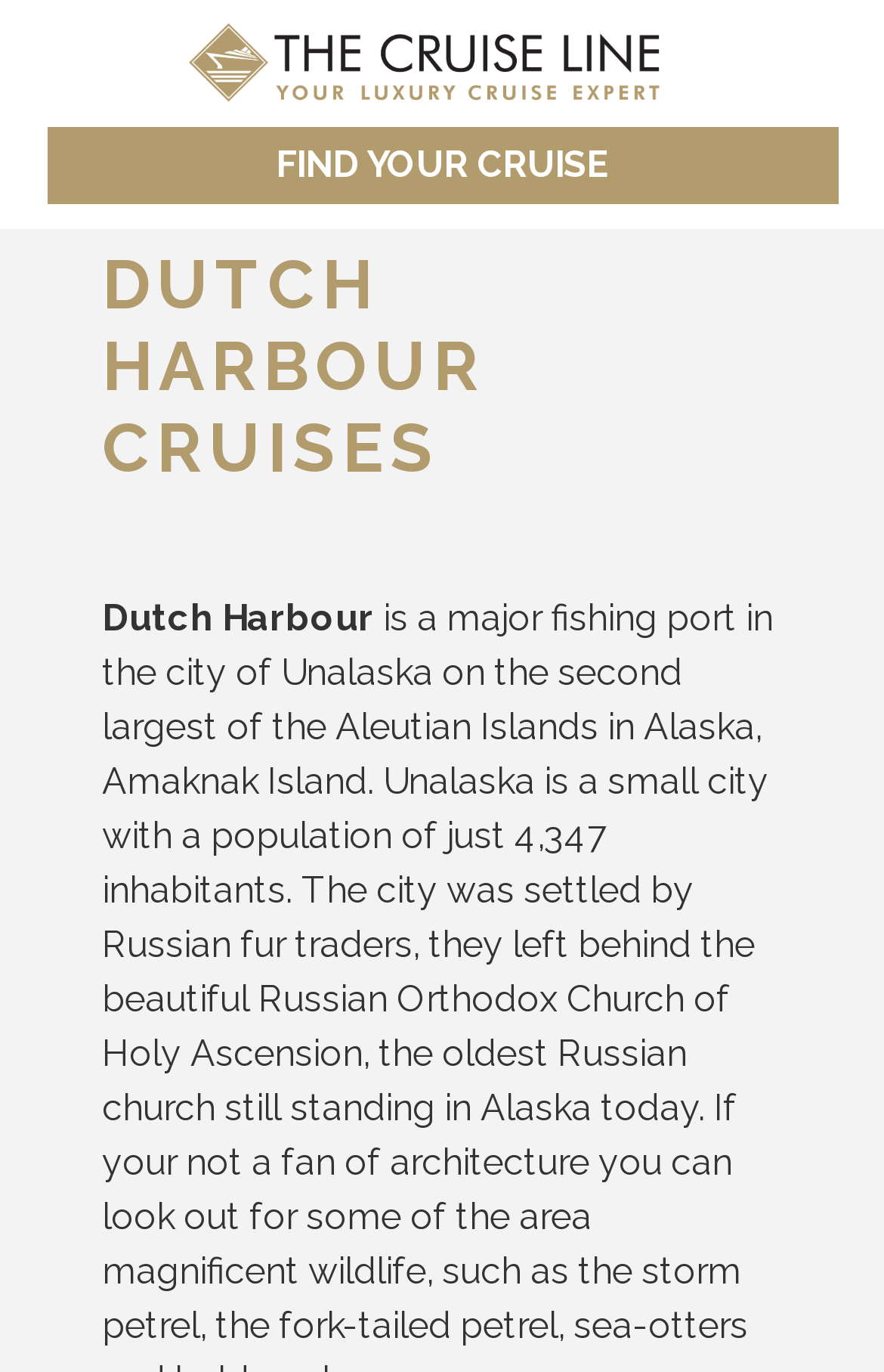Find the bounding box coordinates for the HTML element described in this sentence: "Home". Provide the coordinates as four float numbers between 0 and 1, in the format [left, top, right, bottom].

[0.115, 0.084, 0.213, 0.107]